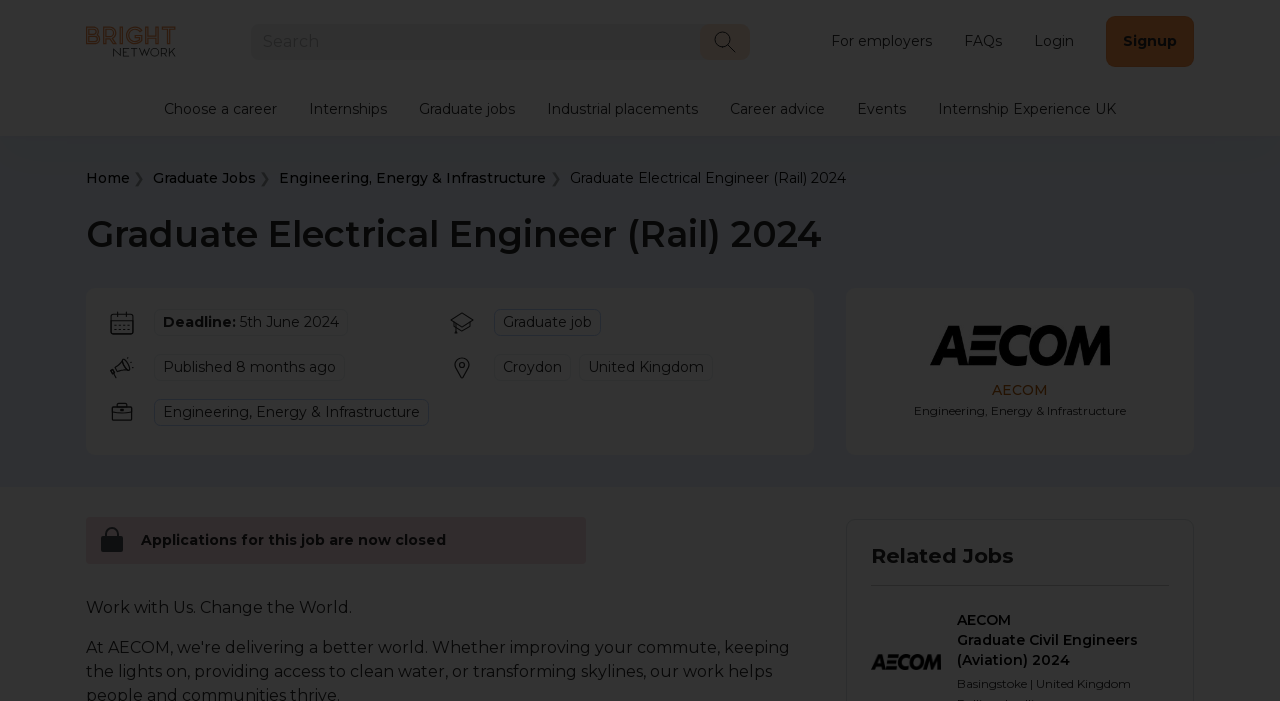Pinpoint the bounding box coordinates of the area that must be clicked to complete this instruction: "Search for a job".

[0.546, 0.034, 0.586, 0.085]